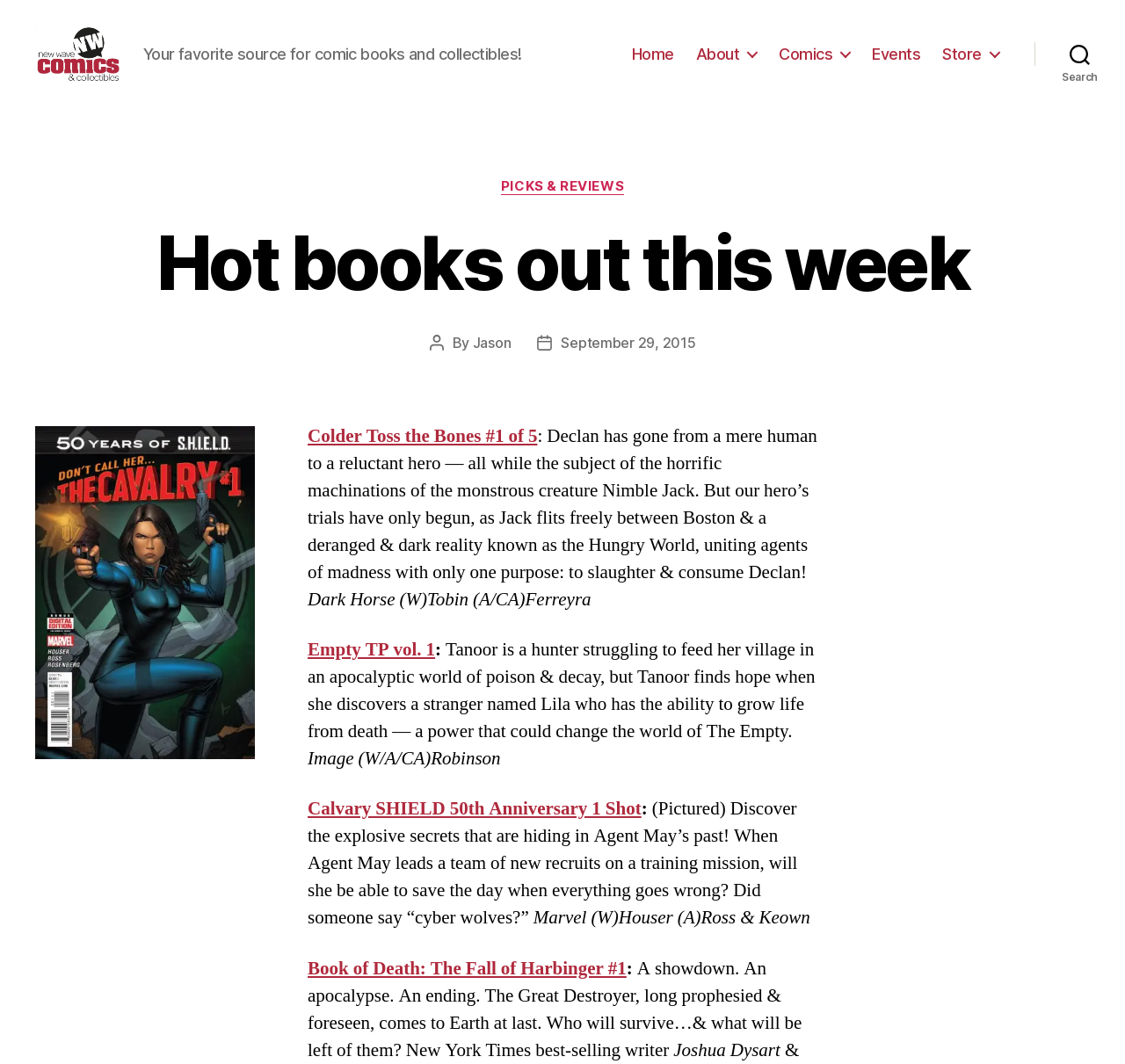Refer to the screenshot and give an in-depth answer to this question: Who is the author of the comic book 'Colder Toss the Bones #1 of 5'?

The author of the comic book 'Colder Toss the Bones #1 of 5' can be found in the description of the book, where it says 'Dark Horse (W)Tobin (A/CA)Ferreyra'. The 'W' in the parentheses indicates that Tobin is the writer of the book.